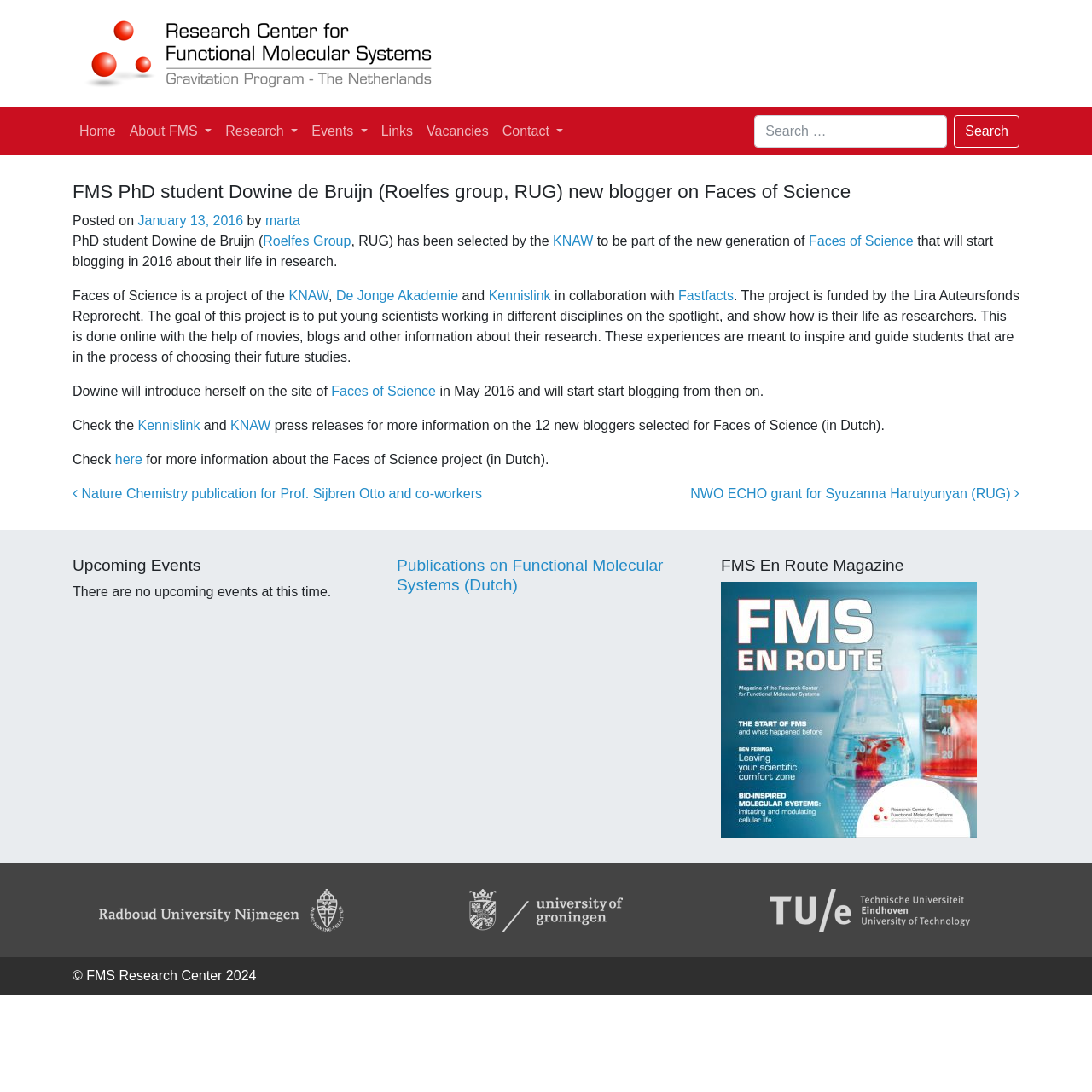Find the primary header on the webpage and provide its text.

FMS PhD student Dowine de Bruijn (Roelfes group, RUG) new blogger on Faces of Science